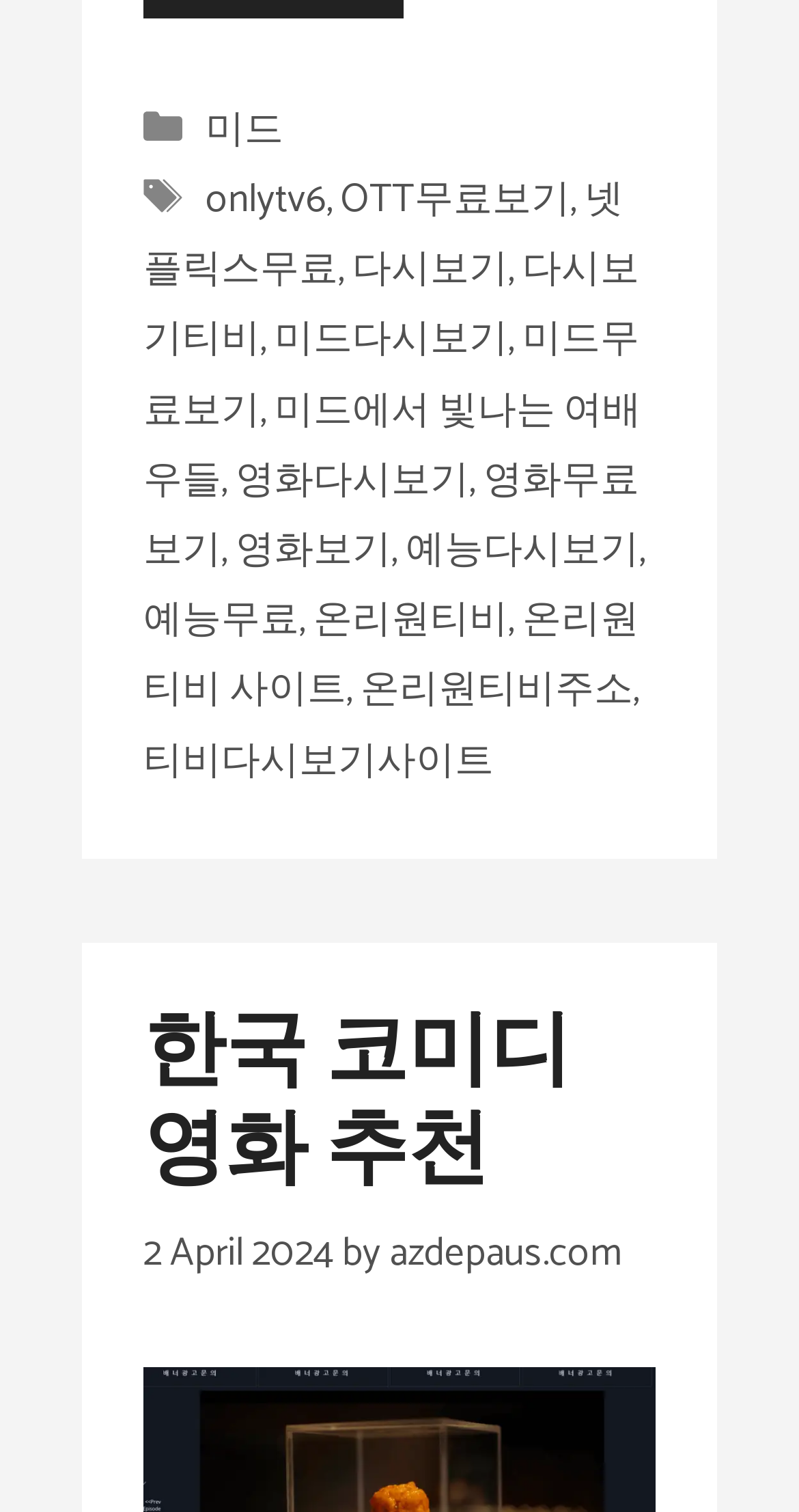Identify the bounding box coordinates of the clickable section necessary to follow the following instruction: "Visit the 'OTT무료보기' page". The coordinates should be presented as four float numbers from 0 to 1, i.e., [left, top, right, bottom].

[0.427, 0.111, 0.714, 0.153]